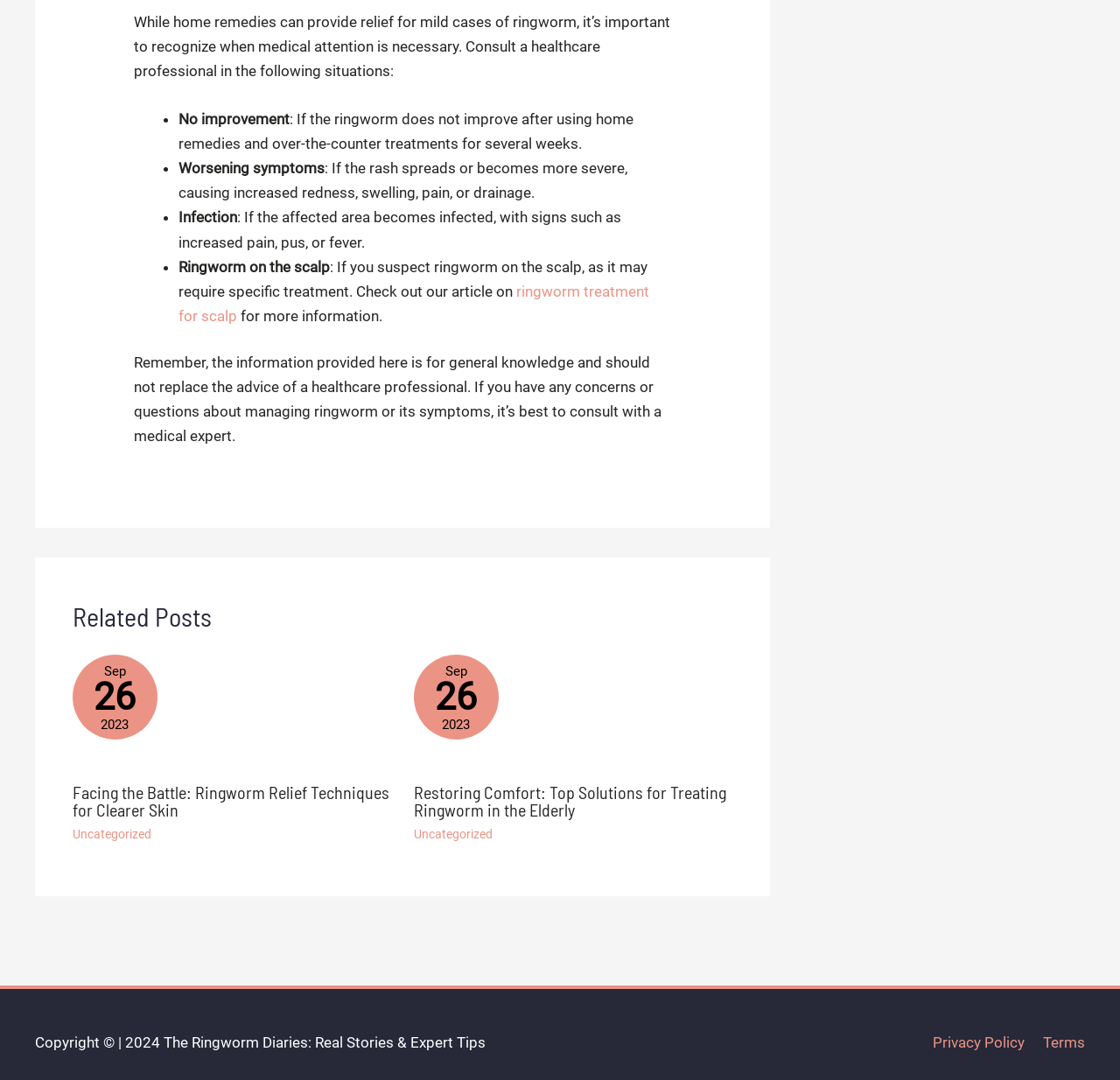What is the purpose of consulting a healthcare professional?
Based on the screenshot, give a detailed explanation to answer the question.

Based on the webpage, it is recommended to consult a healthcare professional in certain situations, such as when there is no improvement, worsening symptoms, infection, or ringworm on the scalp. These situations are listed with specific descriptions, indicating that the purpose of consulting a healthcare professional is to address these ringworm symptoms.